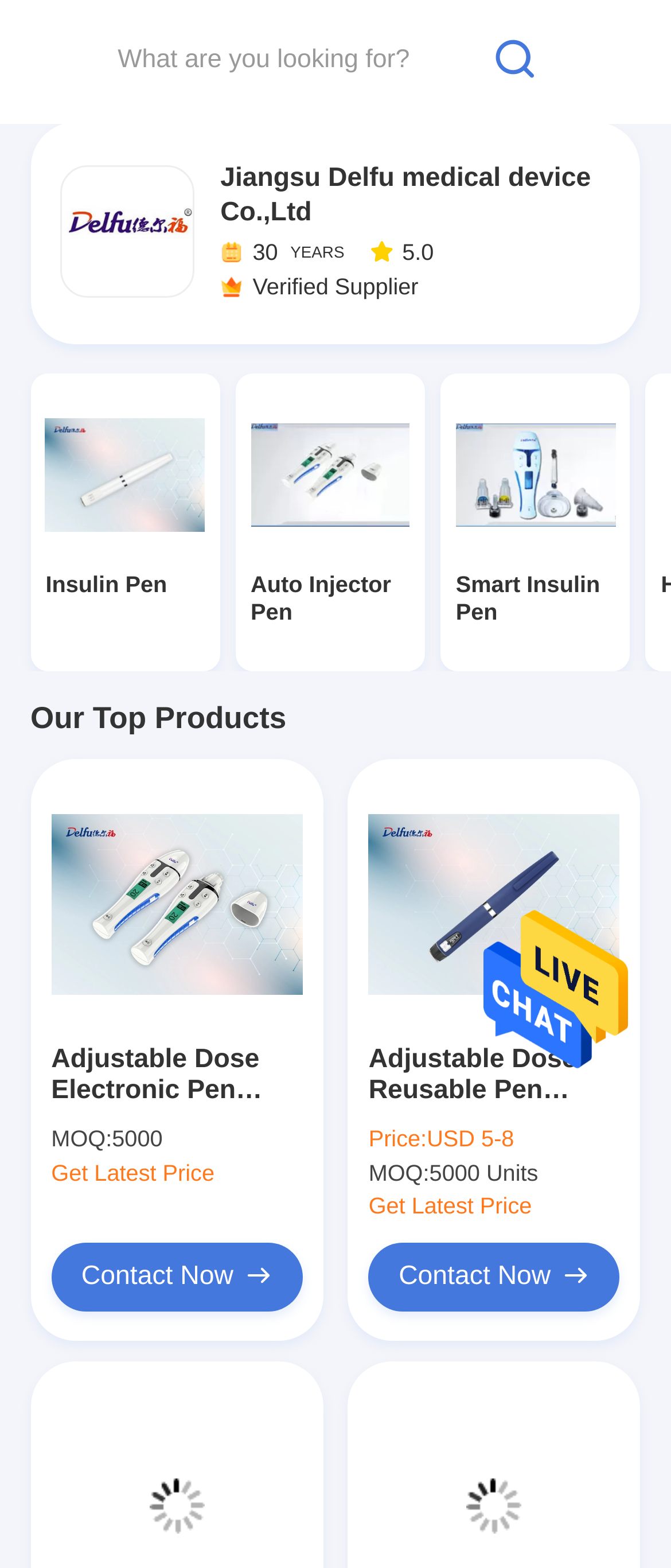Please determine the bounding box coordinates of the section I need to click to accomplish this instruction: "Contact supplier of Adjustable Dose Reusable Pen Injector For HGH Peptide".

[0.549, 0.793, 0.924, 0.836]